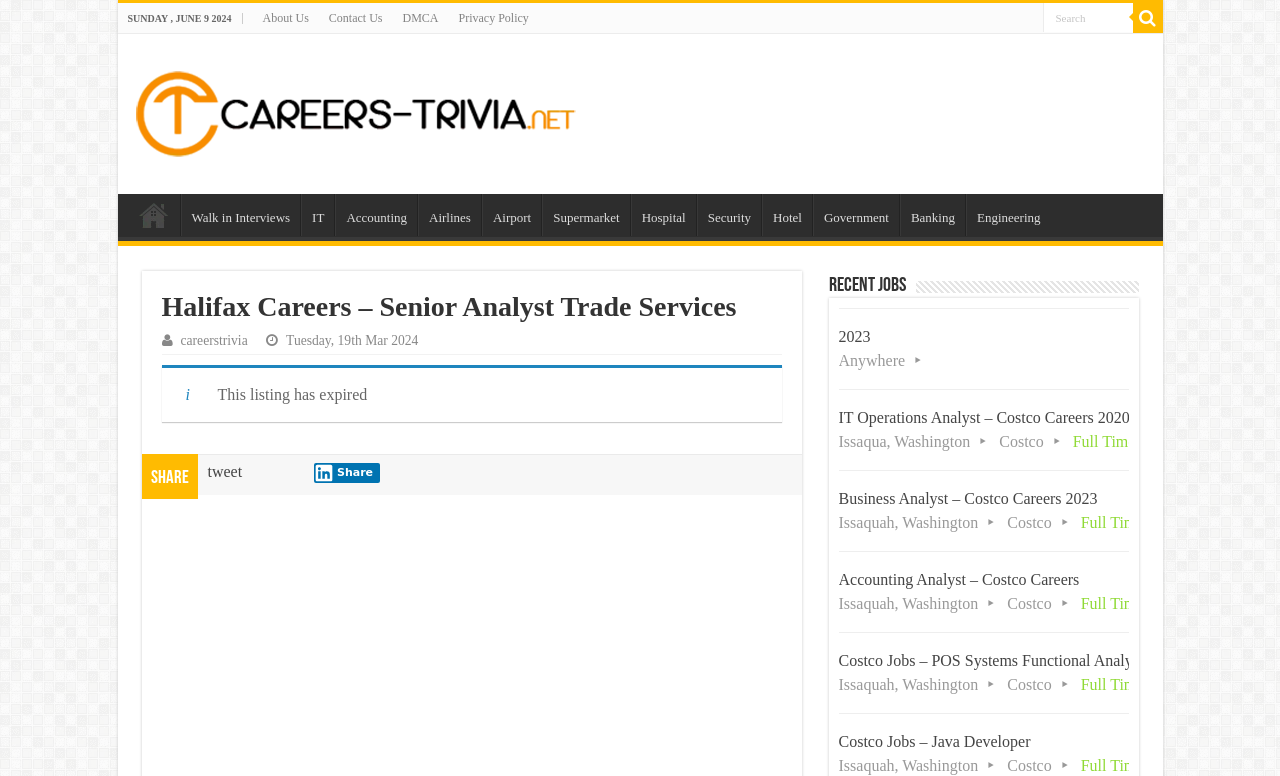Find and extract the text of the primary heading on the webpage.

Halifax Careers – Senior Analyst Trade Services